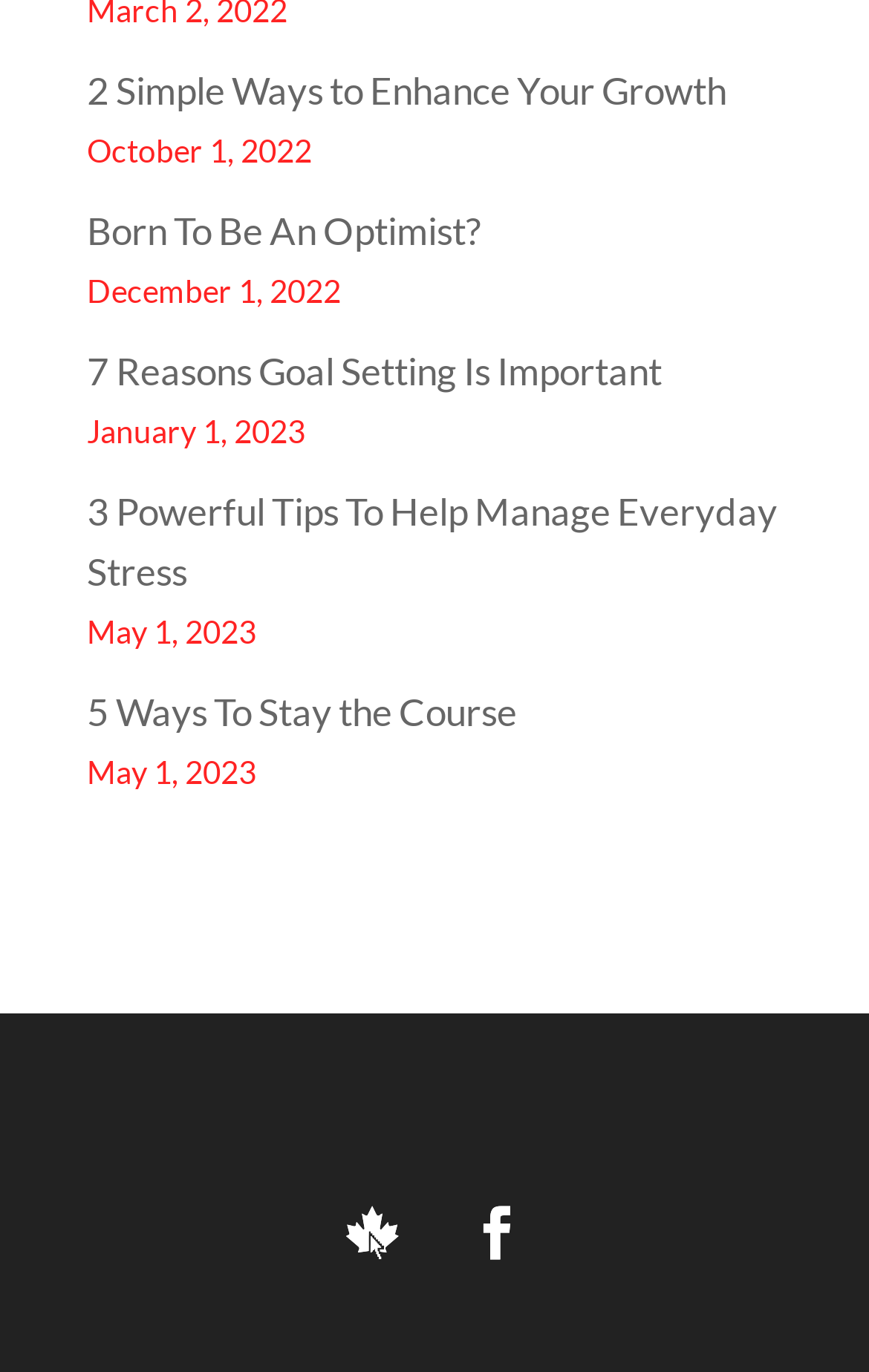How many article links are on this webpage?
Based on the visual information, provide a detailed and comprehensive answer.

I counted the number of link elements with OCR text, which are '2 Simple Ways to Enhance Your Growth', 'Born To Be An Optimist?', '7 Reasons Goal Setting Is Important', '3 Powerful Tips To Help Manage Everyday Stress', and '5 Ways To Stay the Course'. There are 5 article links in total.